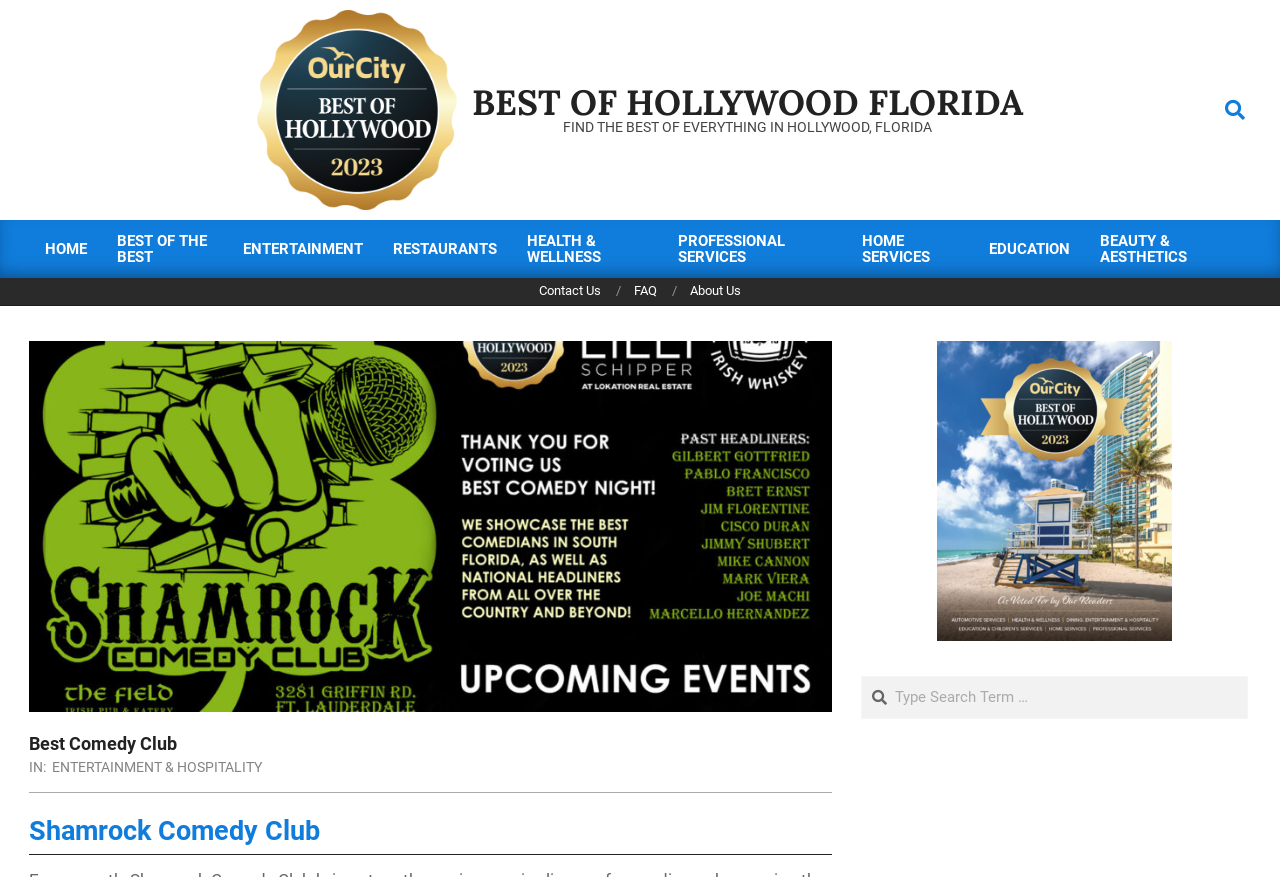Detail the various sections and features of the webpage.

The webpage appears to be the homepage of the "Best Comedy Club" in Hollywood, Florida. At the top left, there is a logo image with the text "Best of Hollywood Florida" next to it. Below the logo, there is a heading that reads "FIND THE BEST OF EVERYTHING IN HOLLYWOOD, FLORIDA". 

On the top right, there is a search bar with a placeholder text "Type Search Term …" and a "Search" label above it. 

The primary navigation menu is located on the left side of the page, featuring links to various categories such as "HOME", "BEST OF THE BEST", "ENTERTAINMENT", "RESTAURANTS", and more. 

Below the navigation menu, there is a large image of the "Best Comedy Club" with a heading that reads "Best Comedy Club" above it. The image takes up most of the left side of the page. 

To the right of the image, there is a section with the title "Shamrock Comedy Club" and a link to it. The text "IN: ENTERTAINMENT & HOSPITALITY" is written above the title. 

On the right side of the page, there is a complementary section with a link to "Best of Hollywood 2023" and an image associated with it. Below this section, there is another search bar with a "Search" label above it. 

At the bottom of the page, there are links to "Contact Us", "FAQ", and "About Us".